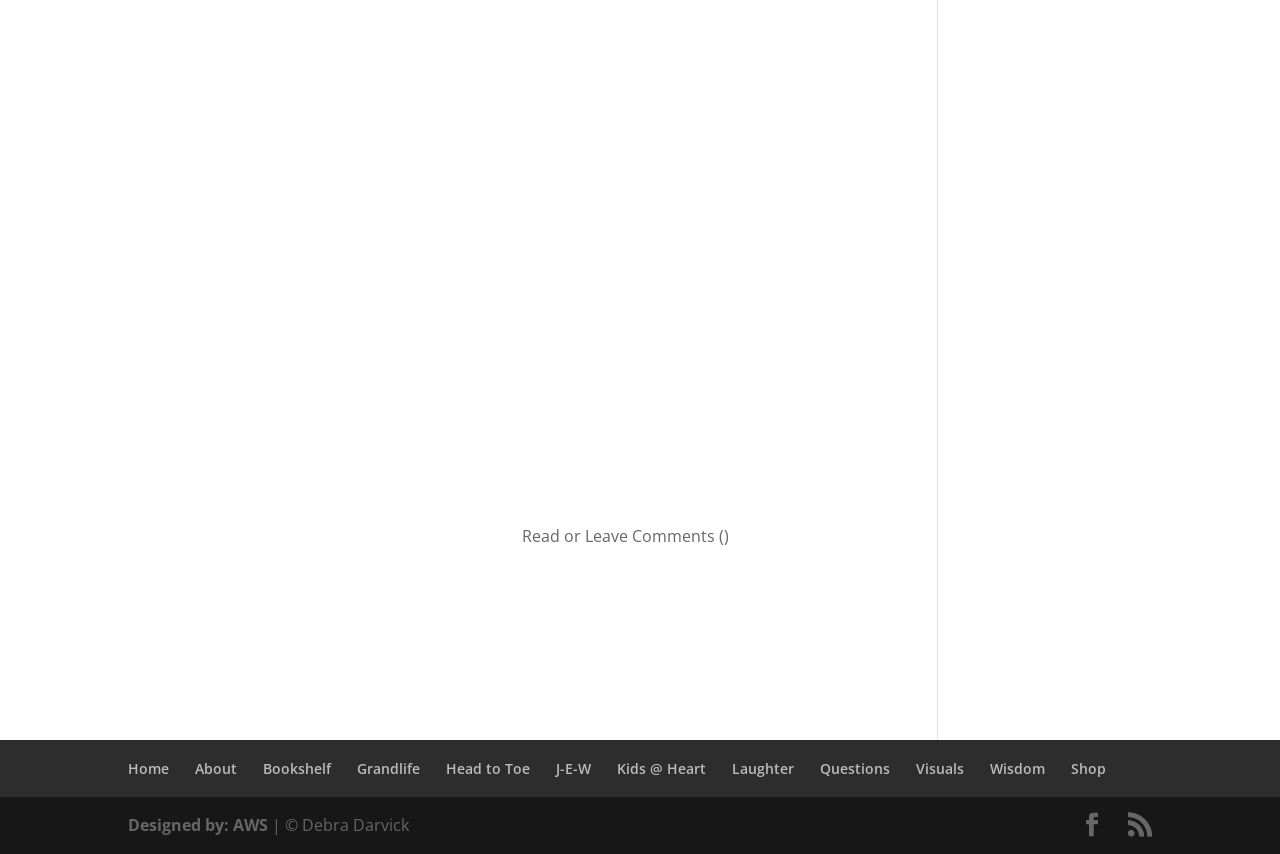Answer the question in one word or a short phrase:
What is the first menu item?

Home